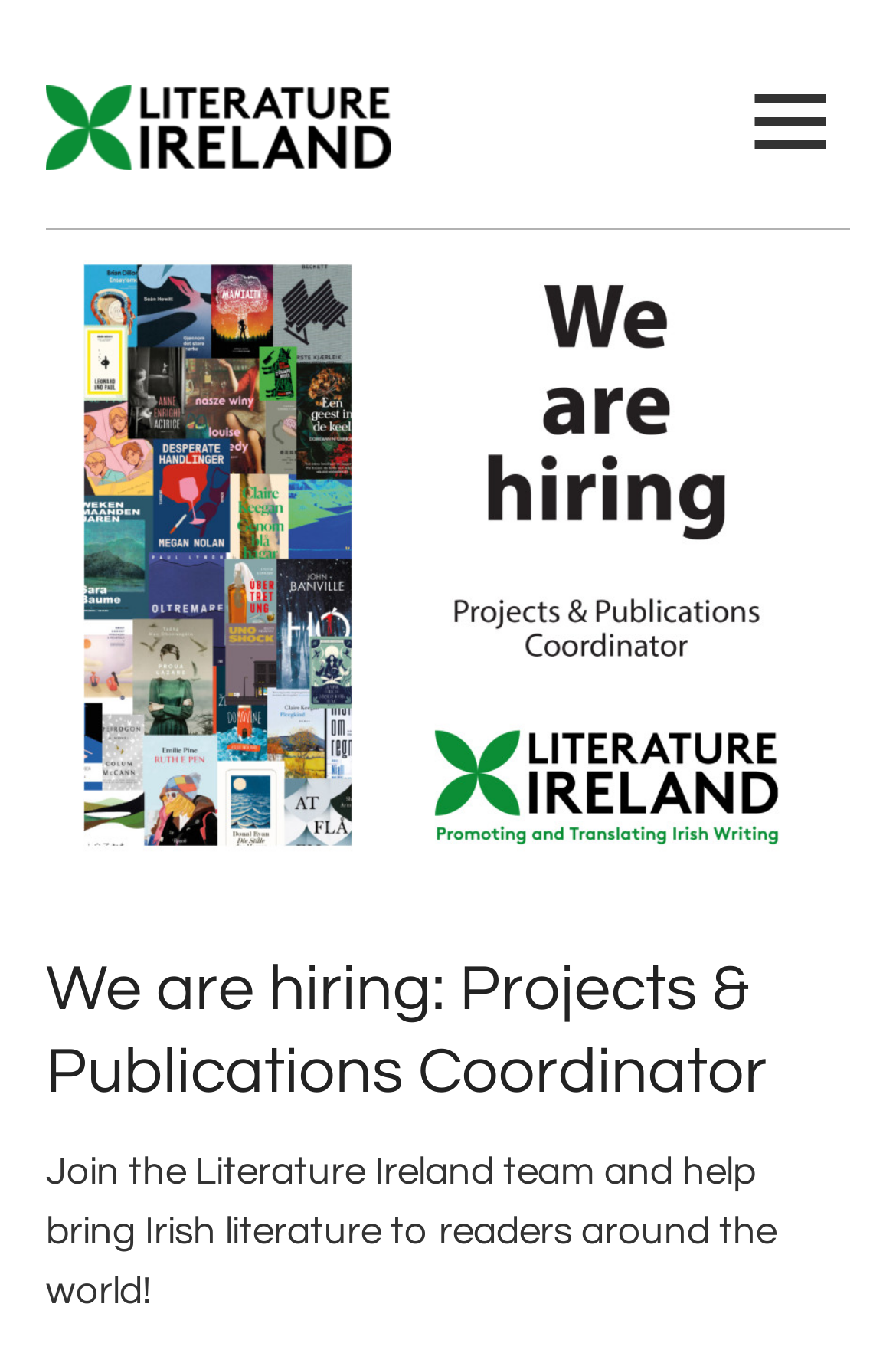Please find the bounding box for the UI element described by: "alt="Literature Ireland"".

[0.051, 0.062, 0.436, 0.125]